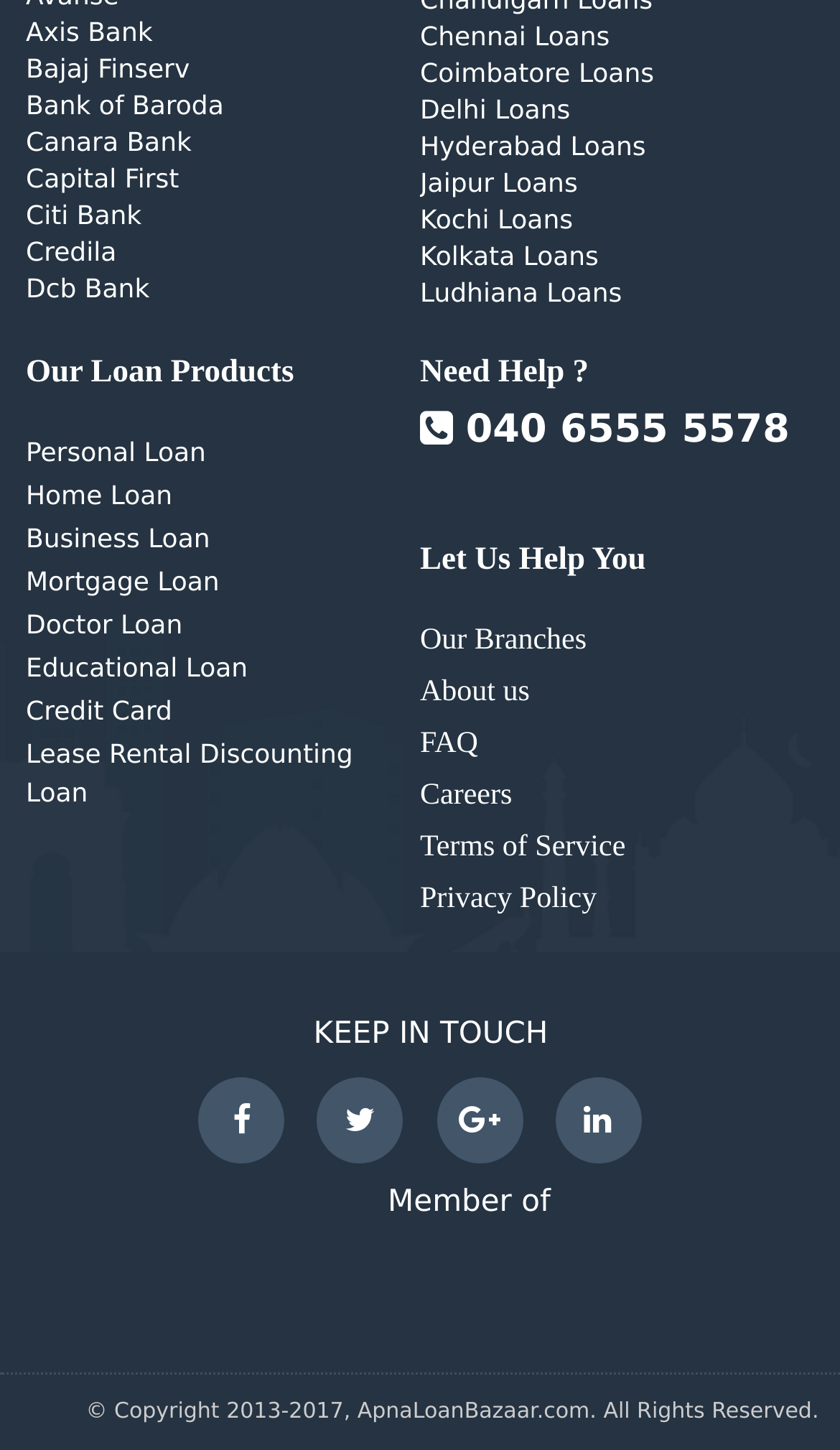Identify the bounding box coordinates for the region of the element that should be clicked to carry out the instruction: "Click on the 'MOST POPULAR' heading". The bounding box coordinates should be four float numbers between 0 and 1, i.e., [left, top, right, bottom].

None